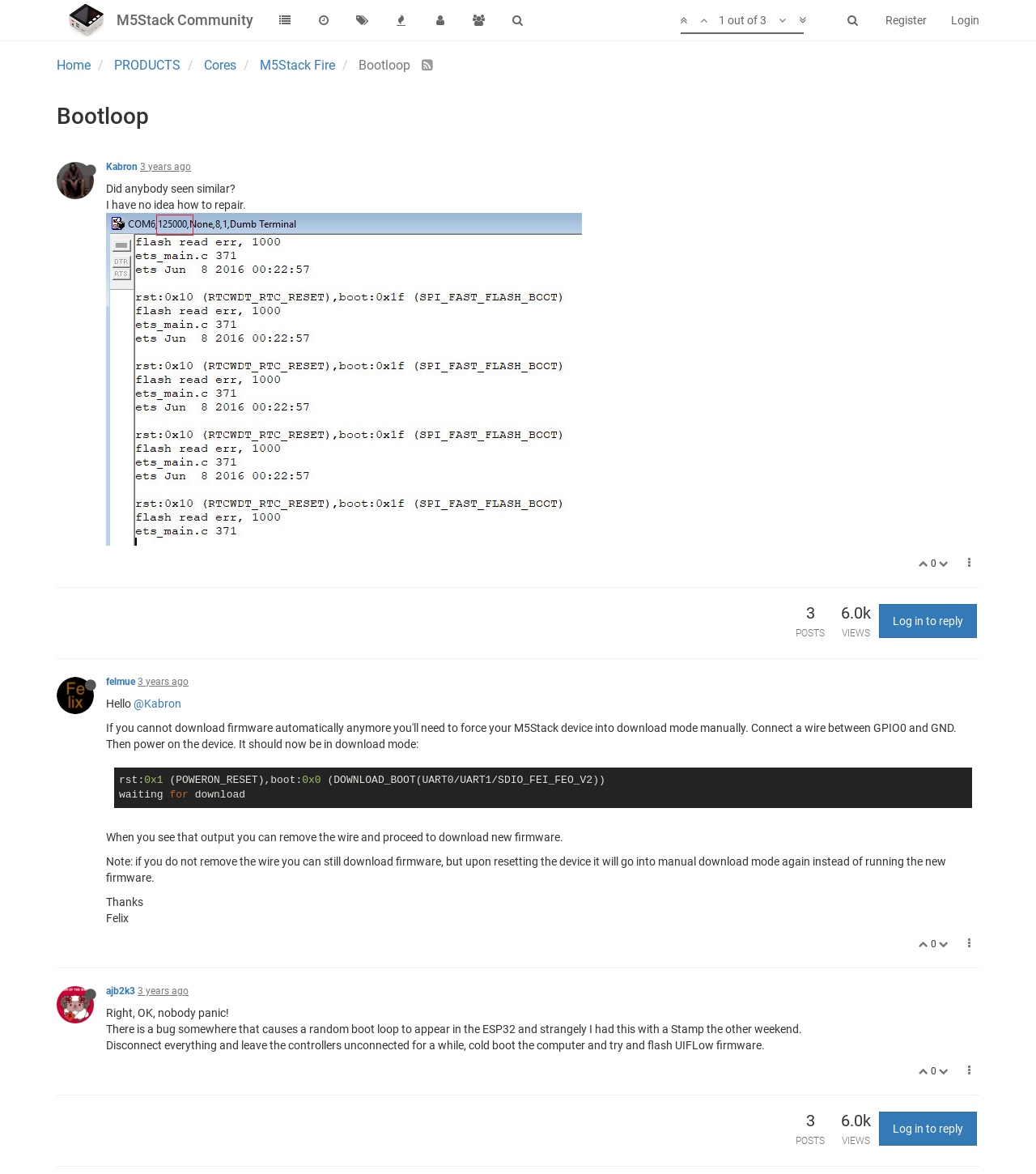Give a short answer using one word or phrase for the question:
What is the date of the last post in this topic?

Oct 21, 2021, 5:13 PM